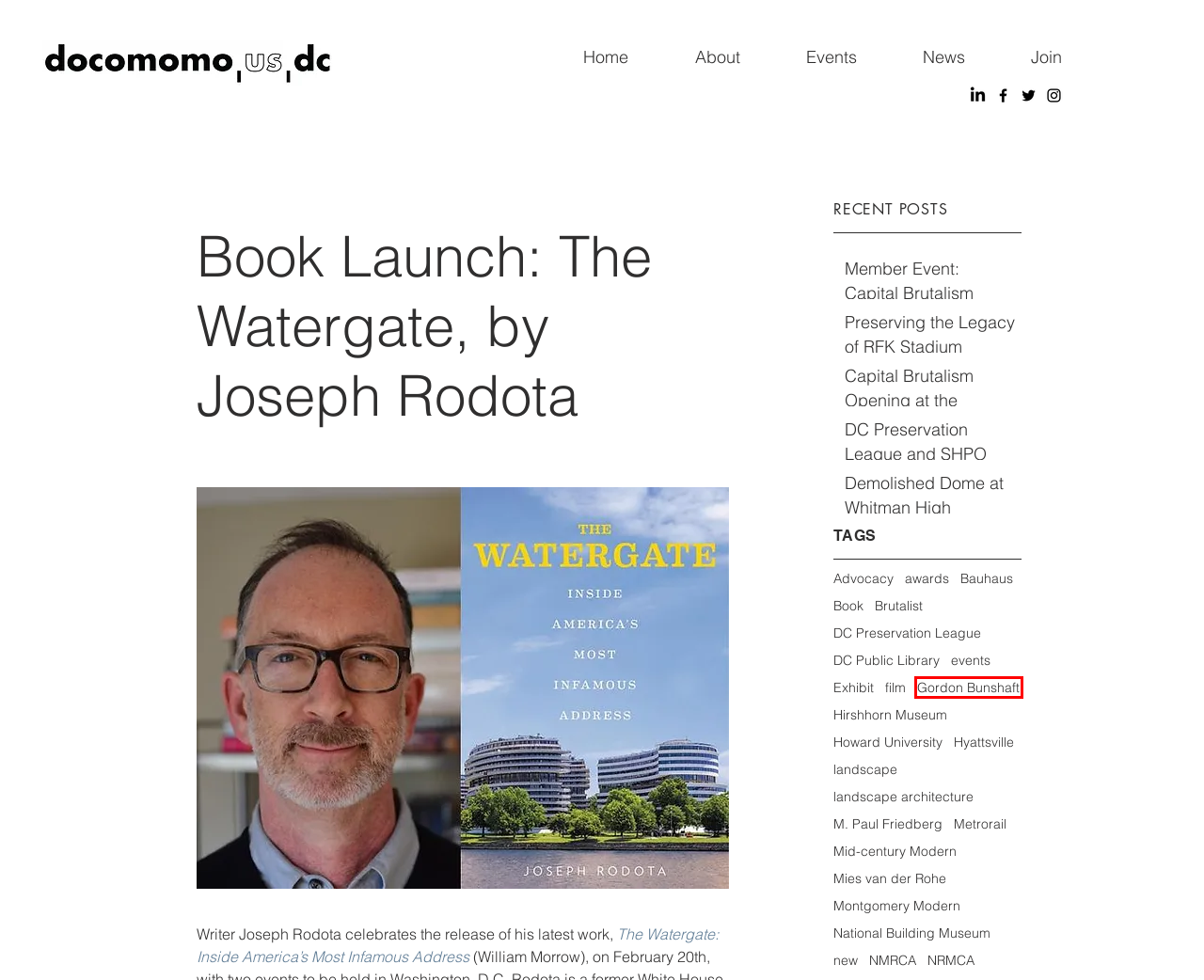Examine the webpage screenshot and identify the UI element enclosed in the red bounding box. Pick the webpage description that most accurately matches the new webpage after clicking the selected element. Here are the candidates:
A. NMRCA | docomomo-dc
B. Demolished Dome at Whitman High Receives Plaque
C. Hirshhorn Museum | docomomo-dc
D. Gordon Bunshaft | docomomo-dc
E. News | docomomo-dc
F. Capital Brutalism Opening at the National Building Museum
G. awards | docomomo-dc
H. M. Paul Friedberg | docomomo-dc

D